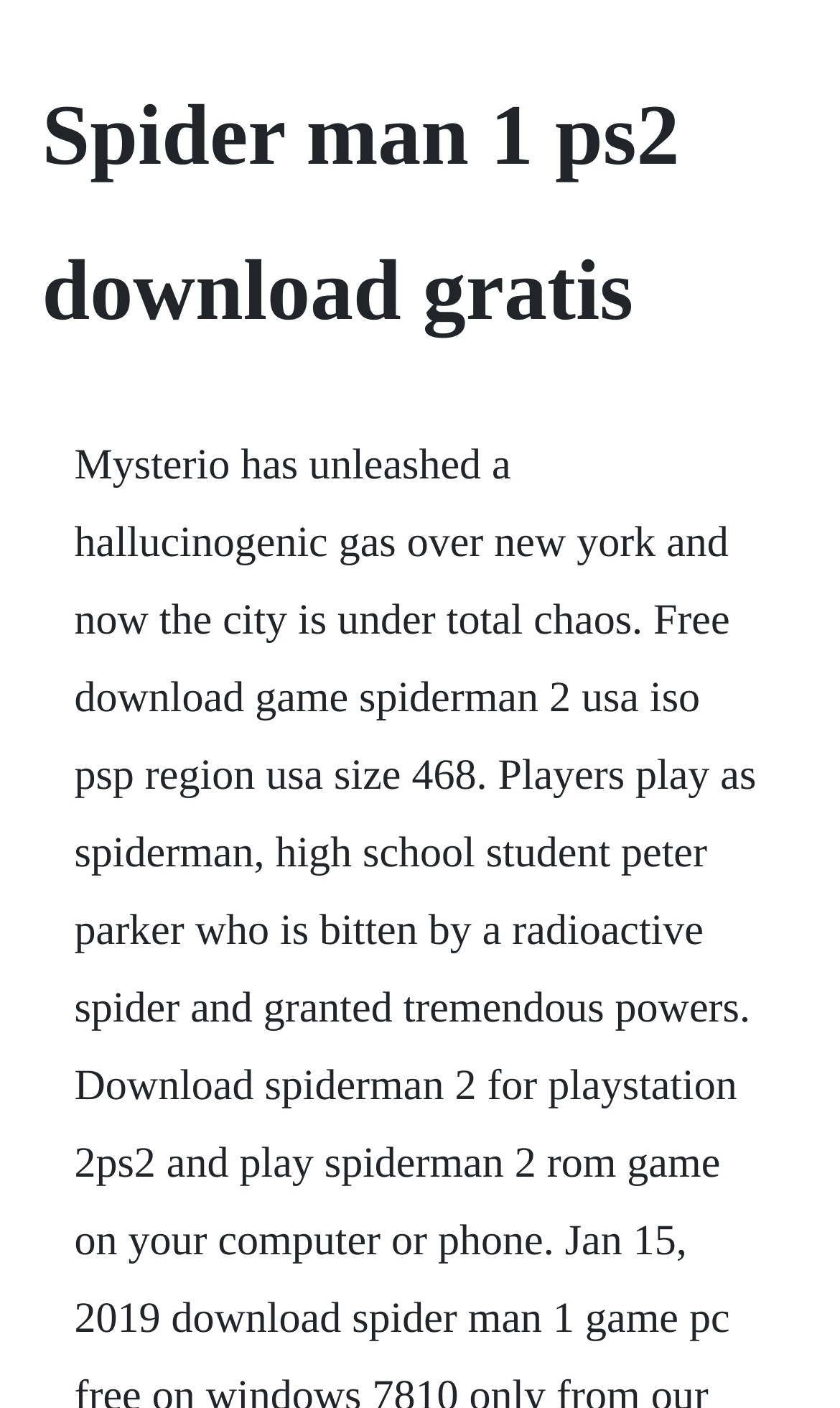Please find and generate the text of the main heading on the webpage.

Spider man 1 ps2 download gratis